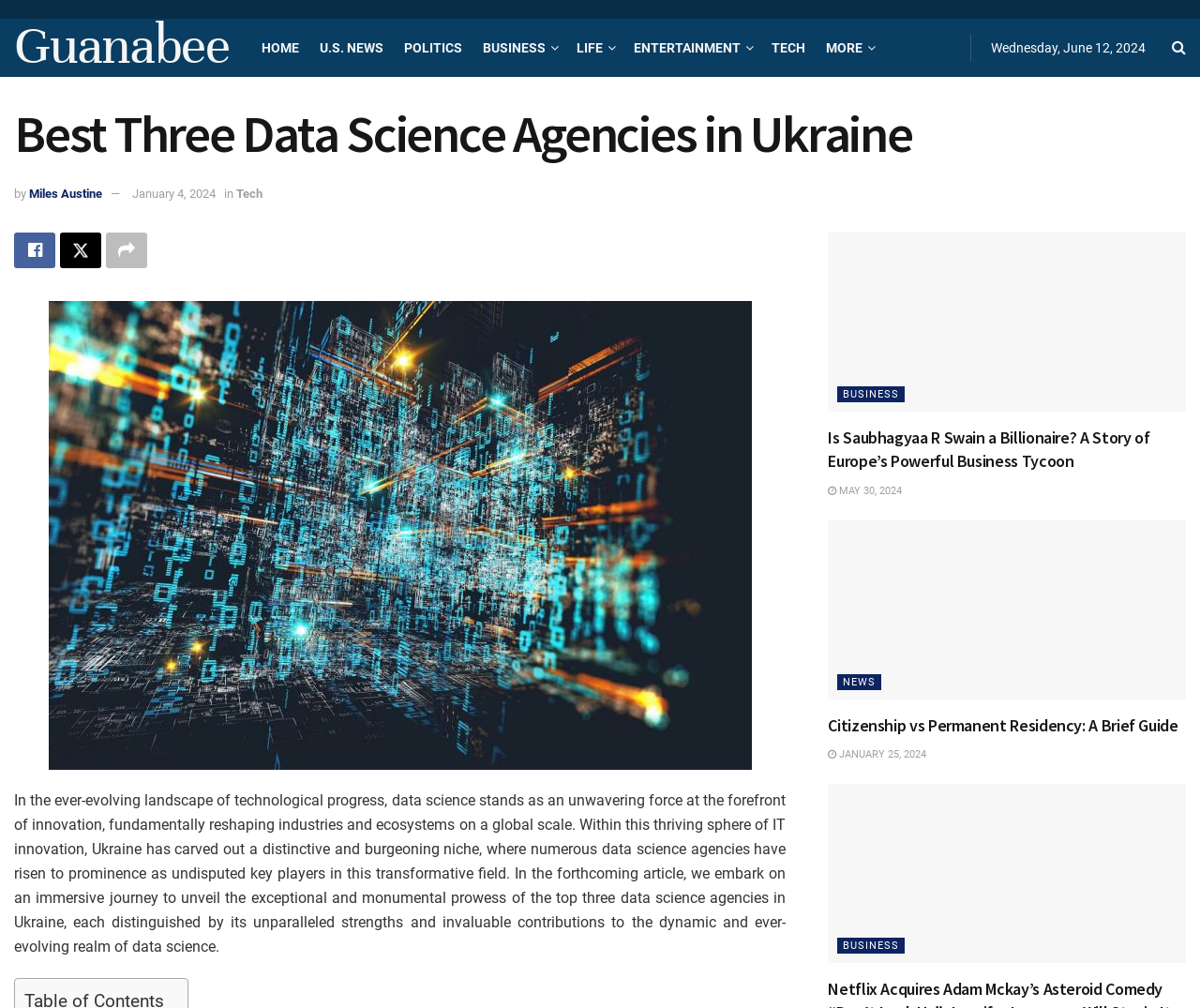What is the author of the main article?
Provide a concise answer using a single word or phrase based on the image.

Miles Austine